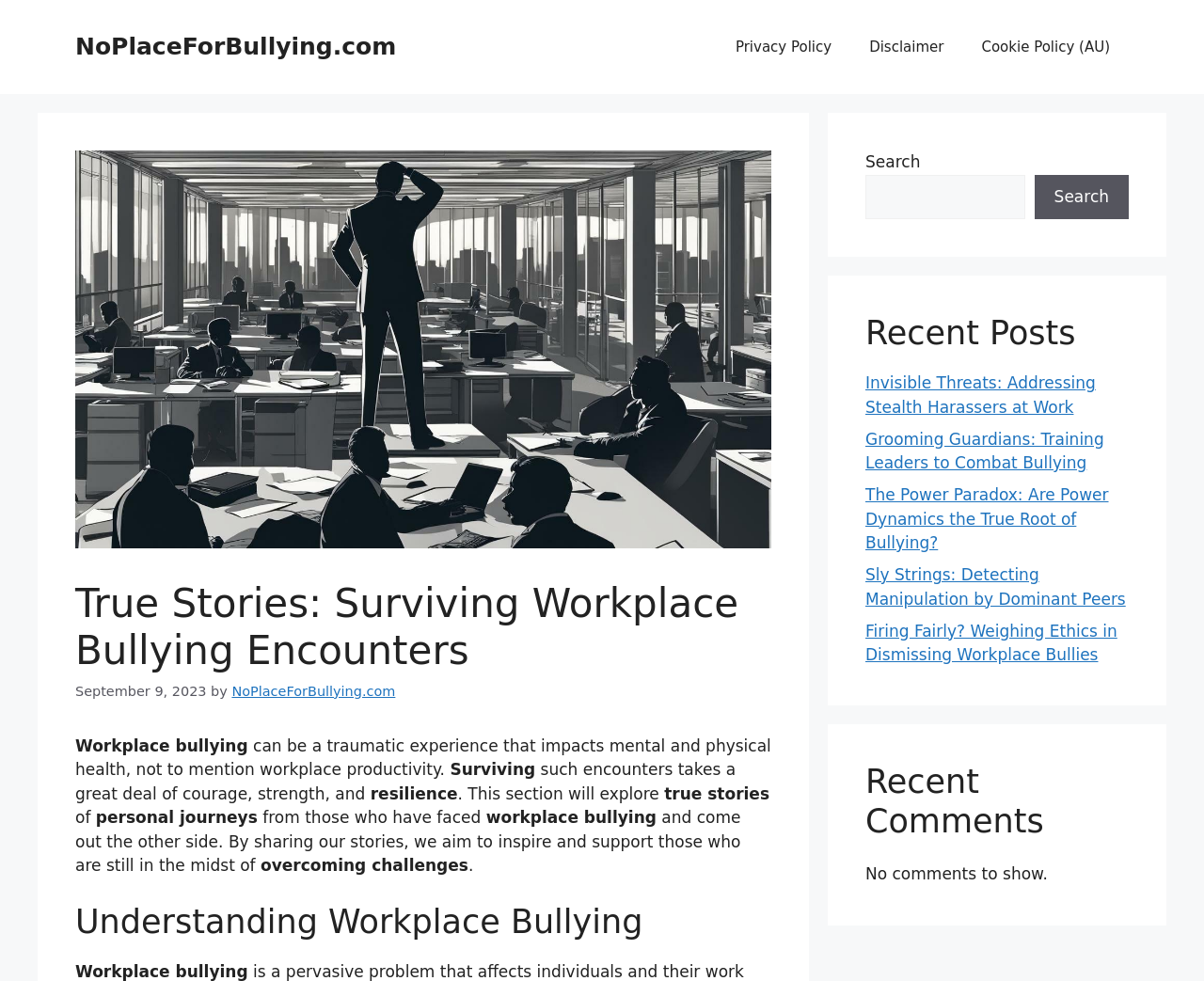Detail the various sections and features of the webpage.

The webpage is dedicated to sharing true stories of surviving workplace bullying encounters. At the top, there is a banner with the site's name "NoPlaceForBullying.com" and a navigation menu with links to "Privacy Policy", "Disclaimer", and "Cookie Policy (AU)". Below the banner, there is a prominent image with the title "True Stories: Surviving Workplace Bullying Encounters".

The main content area is divided into sections. The first section has a heading with the same title as the image and a subheading that describes the impact of workplace bullying on mental and physical health. There is a brief introduction to the section, which explains that it will explore true stories of personal journeys from those who have faced workplace bullying and come out the other side.

Below the introduction, there is a section with a heading "Understanding Workplace Bullying". The page also features a search bar on the right side, where users can search for specific content.

On the right side of the page, there are three complementary sections. The first section displays recent posts, with five links to articles about workplace bullying, such as "Invisible Threats: Addressing Stealth Harassers at Work" and "The Power Paradox: Are Power Dynamics the True Root of Bullying?". The second section is empty, with a message "No comments to show." indicating that there are no recent comments to display.